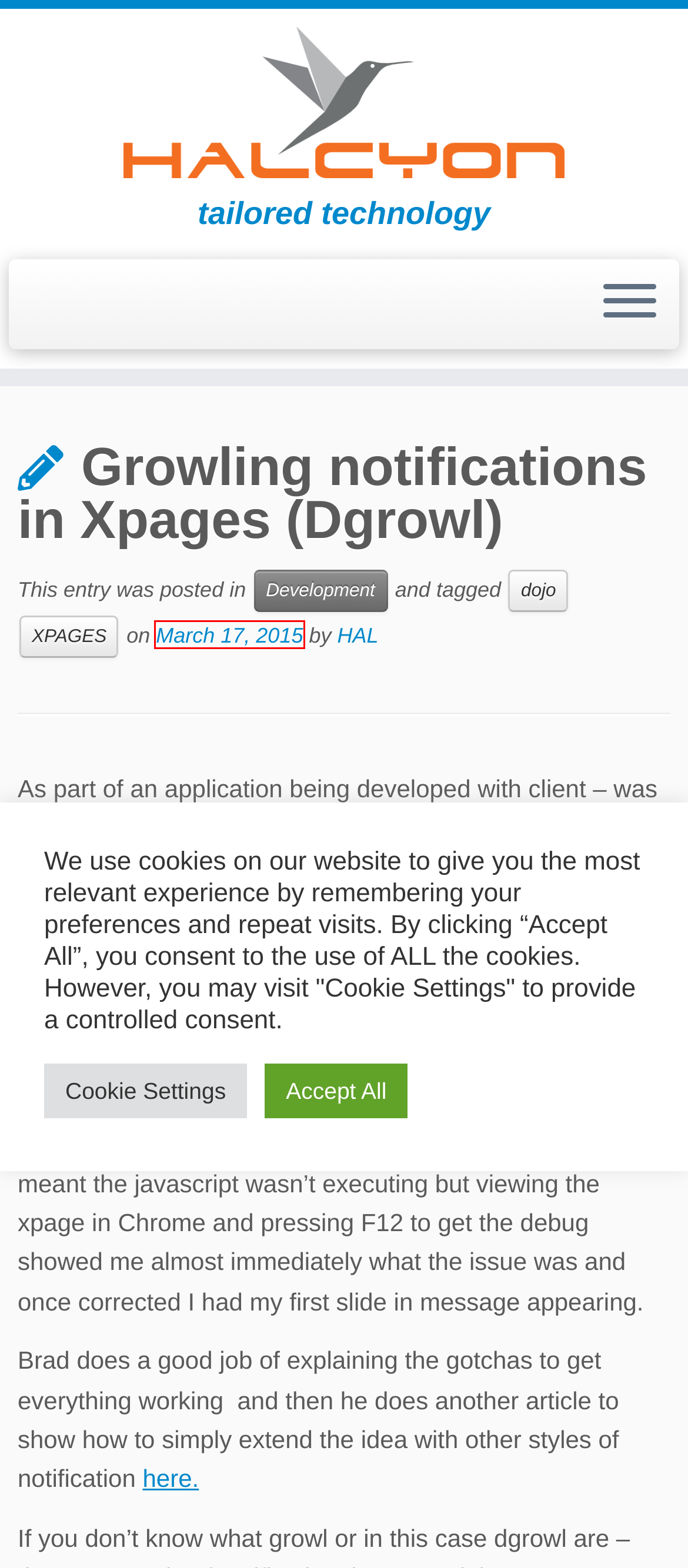Given a screenshot of a webpage with a red bounding box highlighting a UI element, choose the description that best corresponds to the new webpage after clicking the element within the red bounding box. Here are your options:
A. March 17, 2015 - Halcyon IT
B. Development Archives - Halcyon IT
C. XPAGES Archives - Halcyon IT
D. Halcyon IT - Tailored Technology - Halcyon IT
E. Chrome Archives - Halcyon IT
F. NotesIn9 147: Using dGrowl with XPages – NotesIn9
G. dojo Archives - Halcyon IT
H. HAL, Author at Halcyon IT

A